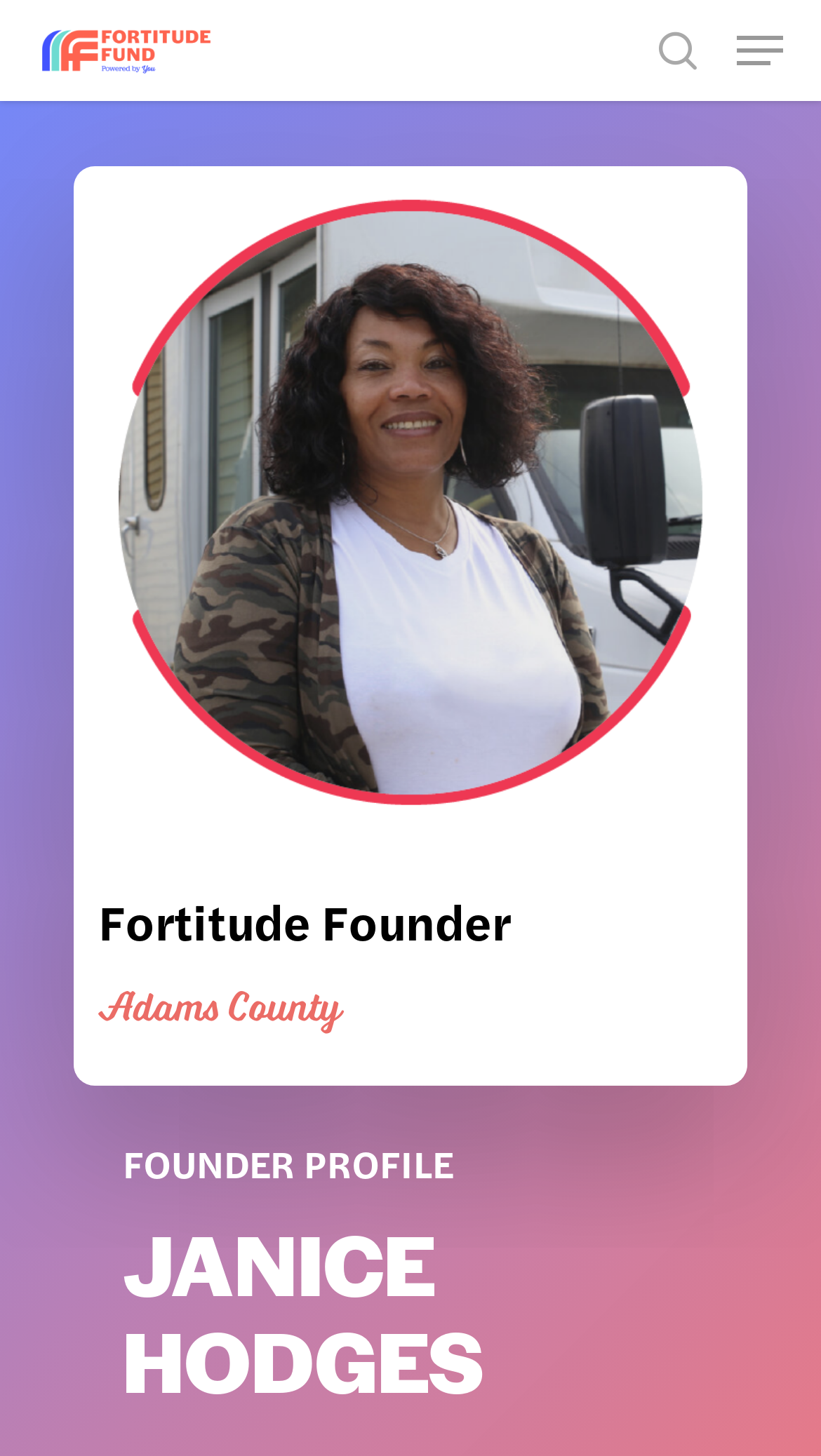Is the navigation menu expanded?
Provide an in-depth answer to the question, covering all aspects.

The link 'Navigation Menu' has an attribute 'expanded: False', which indicates that the navigation menu is not expanded.